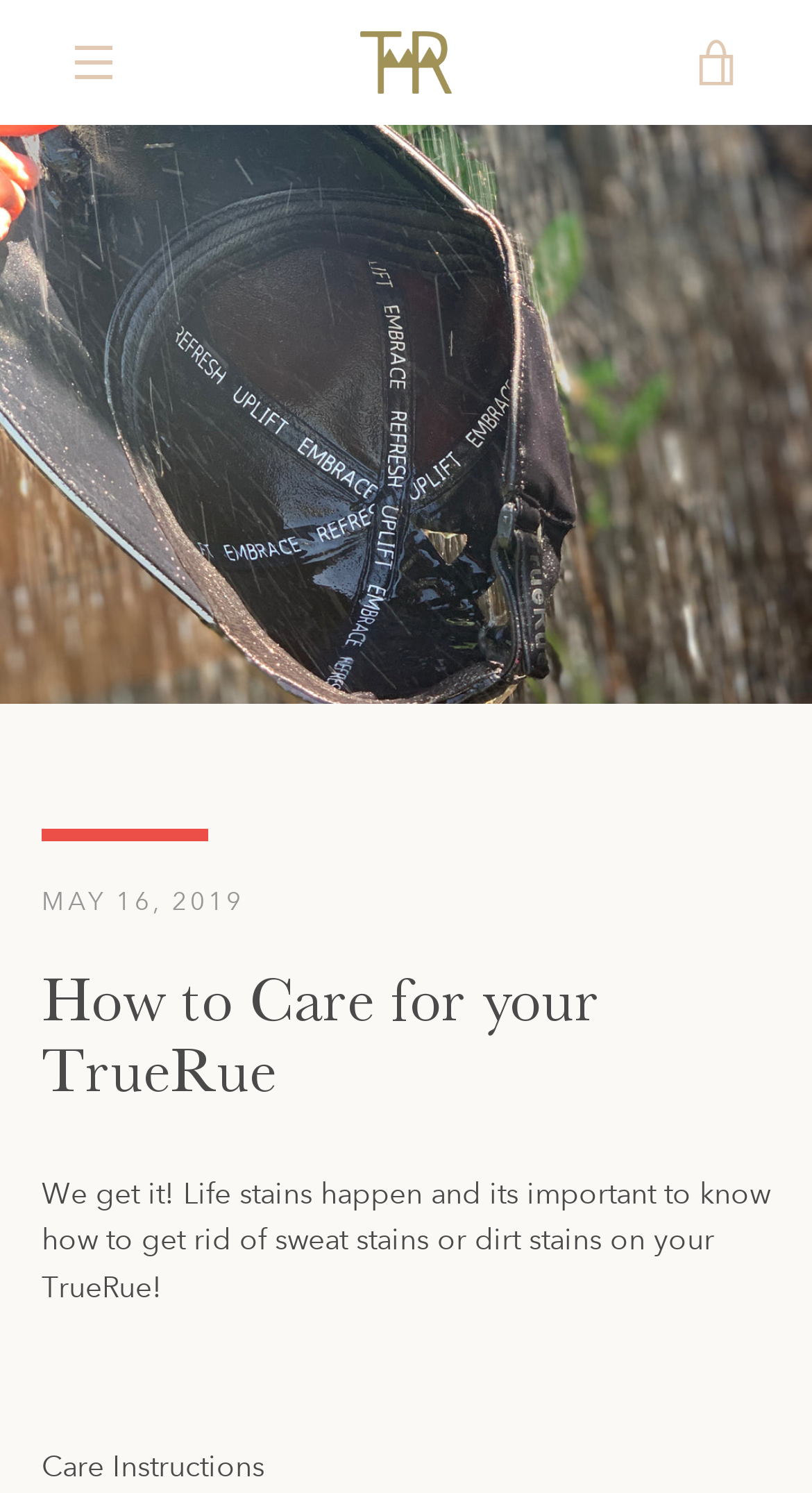Find the bounding box coordinates for the element that must be clicked to complete the instruction: "Click the MENU button". The coordinates should be four float numbers between 0 and 1, indicated as [left, top, right, bottom].

[0.051, 0.007, 0.179, 0.077]